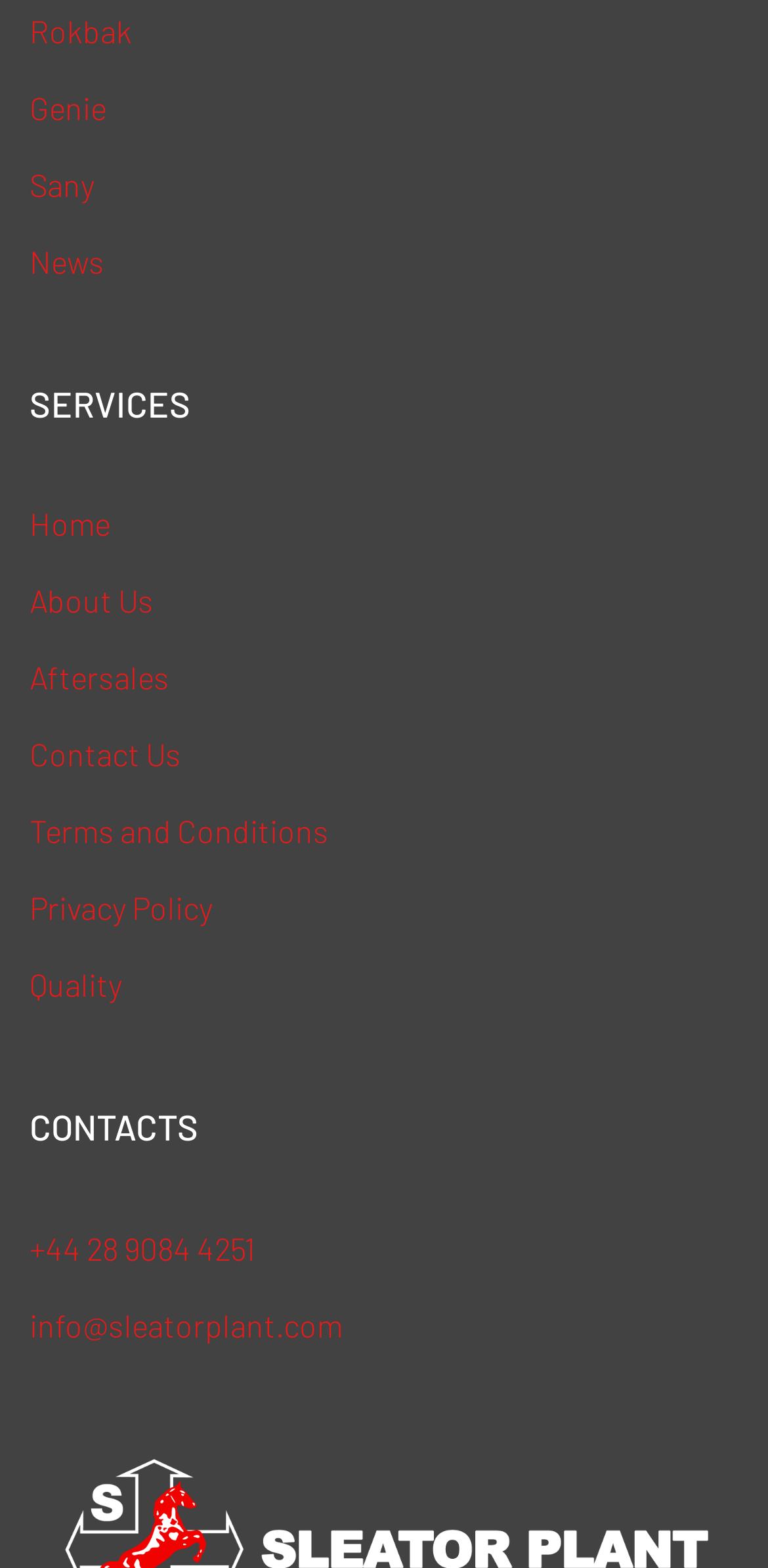Identify the bounding box coordinates of the element that should be clicked to fulfill this task: "Click on Rokbak". The coordinates should be provided as four float numbers between 0 and 1, i.e., [left, top, right, bottom].

[0.038, 0.007, 0.172, 0.031]